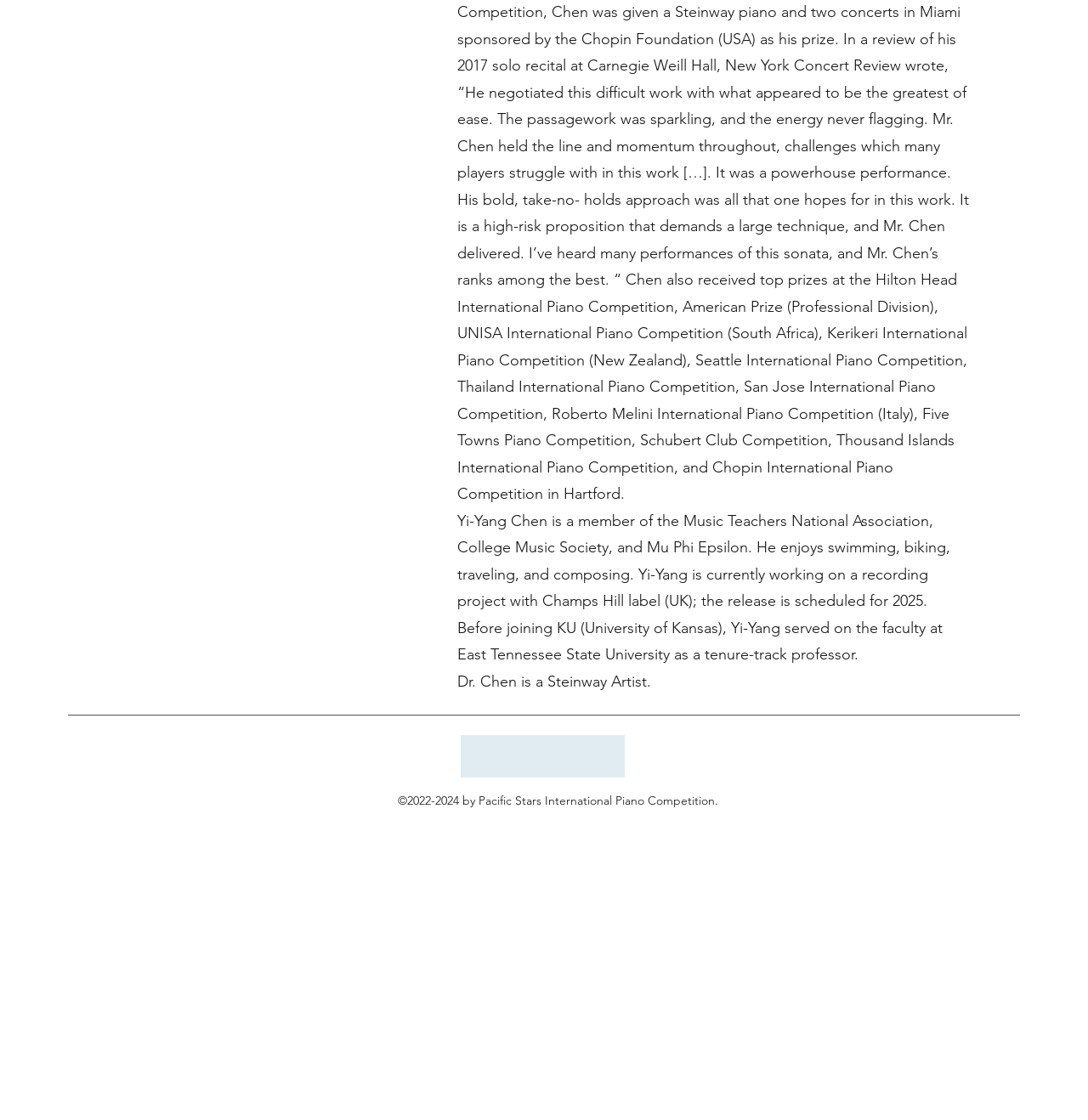Use a single word or phrase to answer the following:
What is the copyright year range?

2022-2024